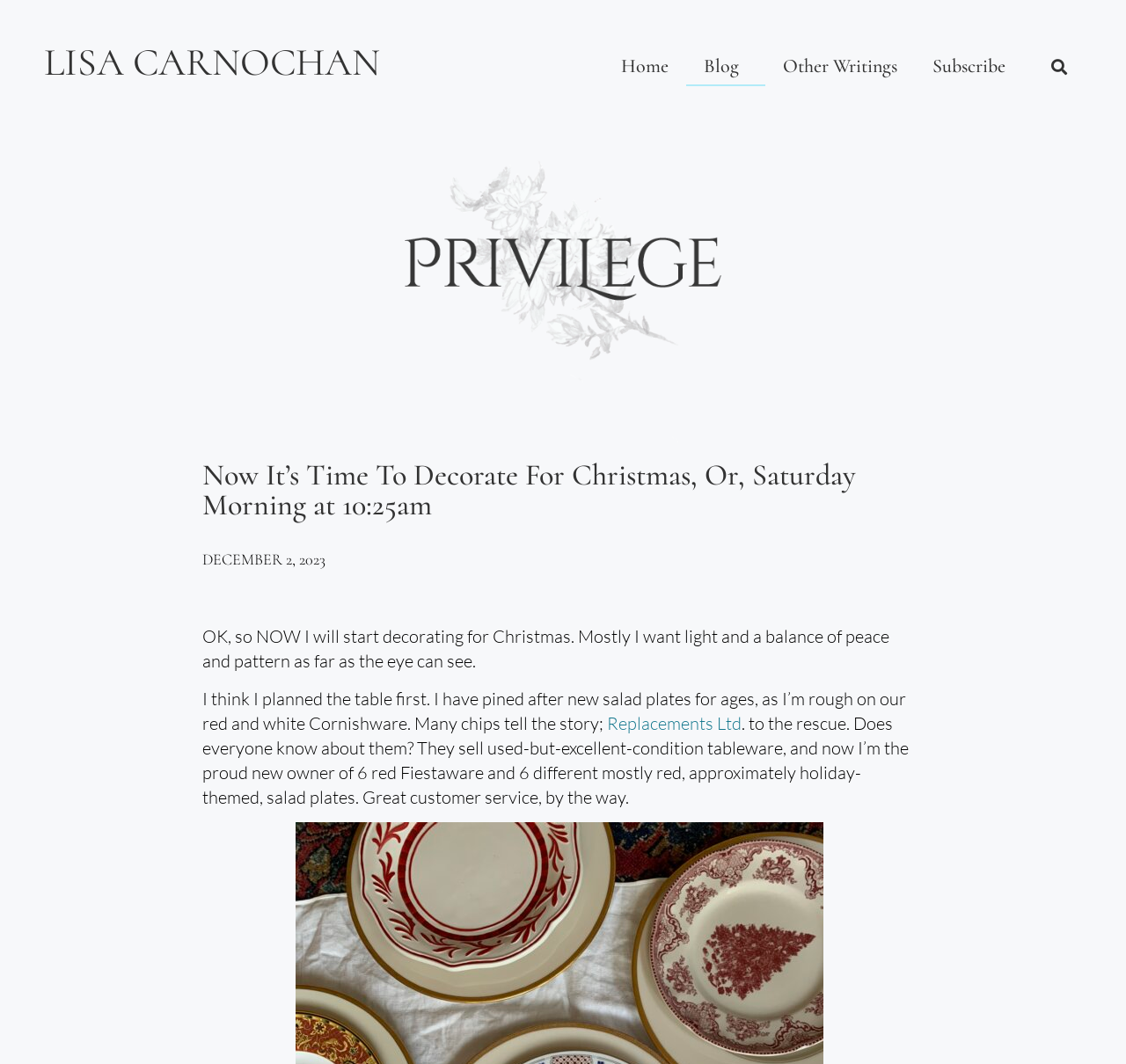Identify the bounding box coordinates for the UI element mentioned here: "Replacements Ltd". Provide the coordinates as four float values between 0 and 1, i.e., [left, top, right, bottom].

[0.539, 0.669, 0.659, 0.69]